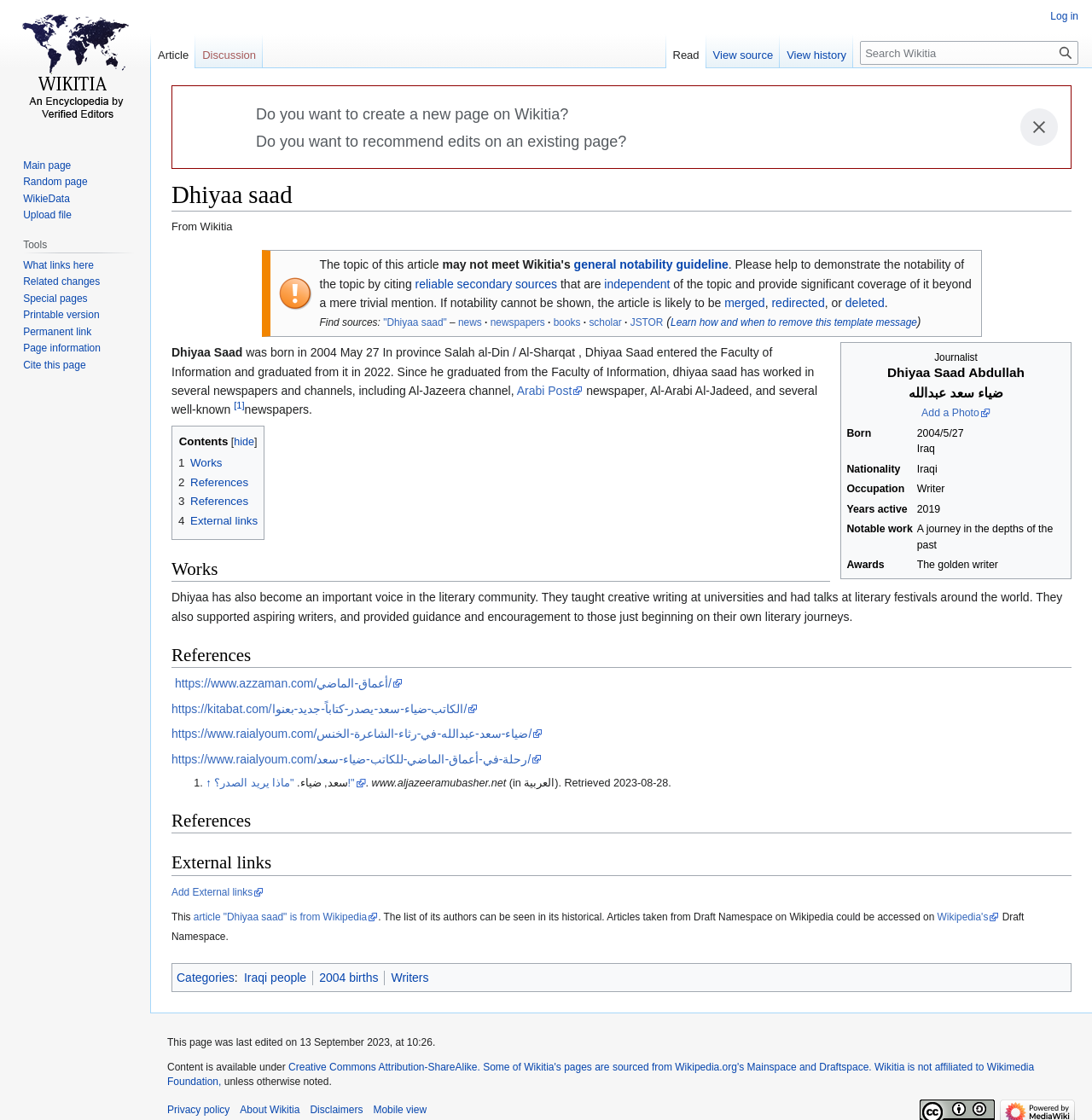Please determine the bounding box coordinates of the element's region to click for the following instruction: "Recommend edits on an existing page".

[0.17, 0.113, 0.969, 0.137]